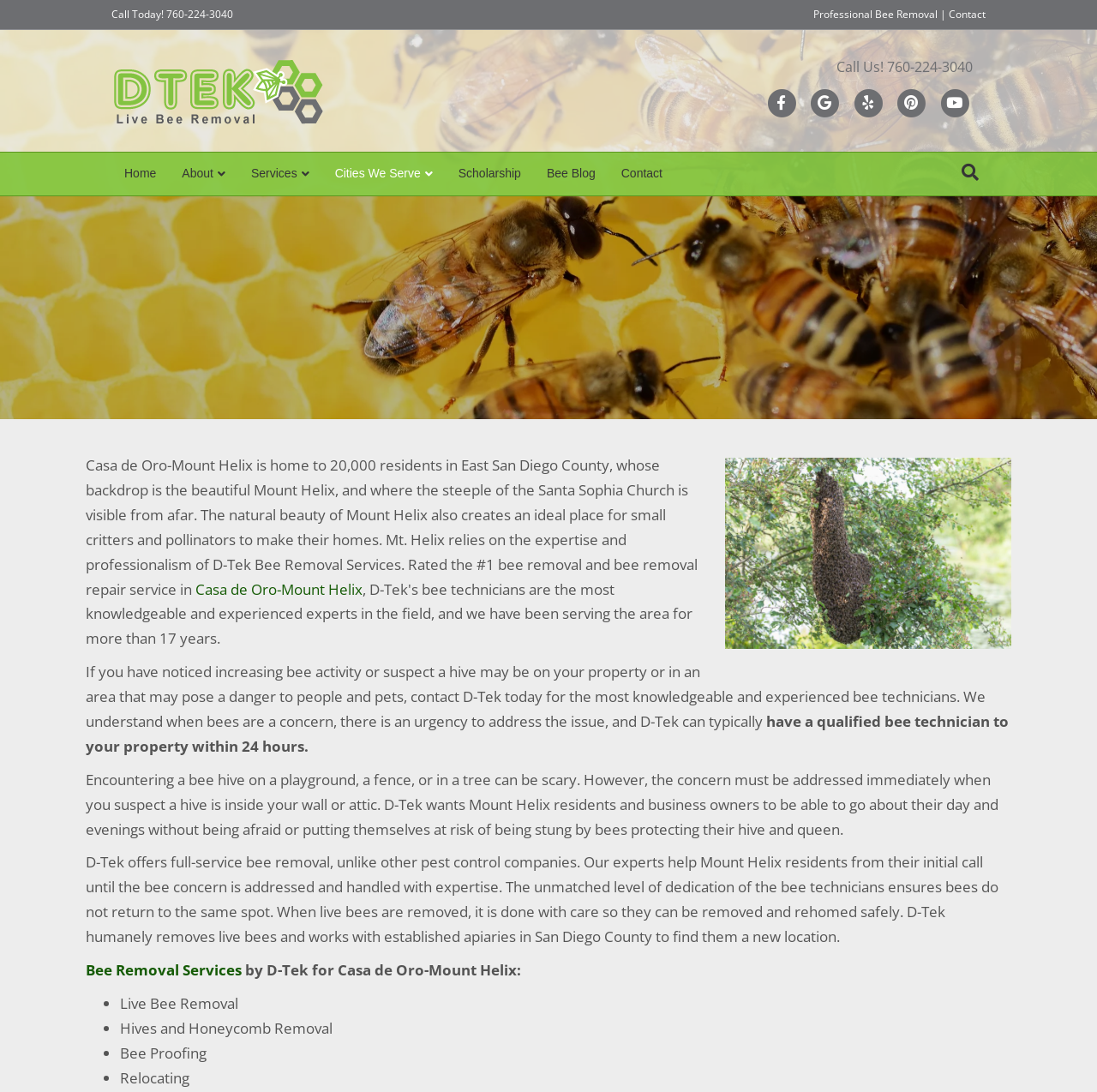Answer briefly with one word or phrase:
What is the phone number to call for bee removal services?

760-224-3040